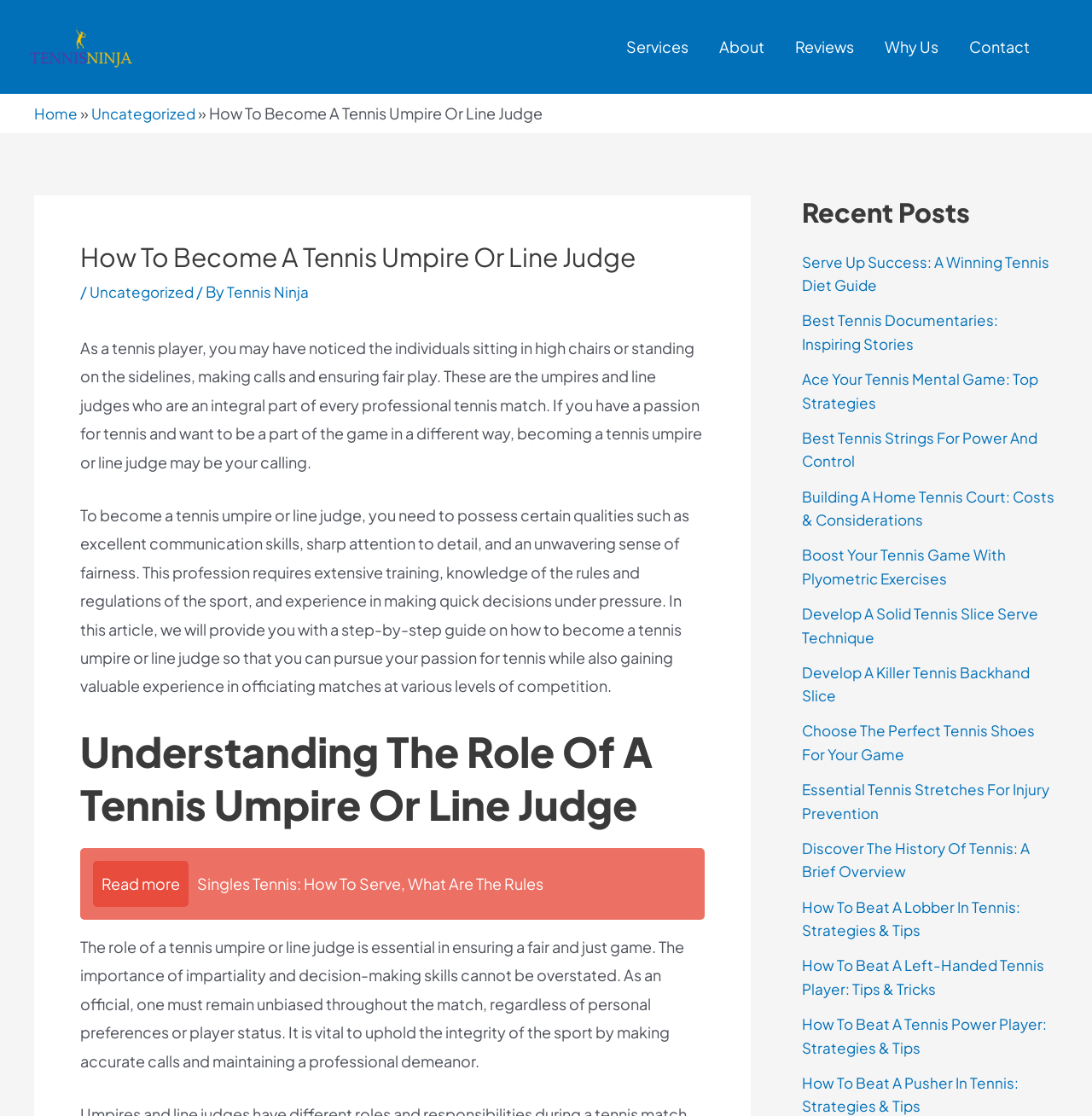Predict the bounding box coordinates for the UI element described as: "Best Tennis Documentaries: Inspiring Stories". The coordinates should be four float numbers between 0 and 1, presented as [left, top, right, bottom].

[0.734, 0.276, 0.916, 0.315]